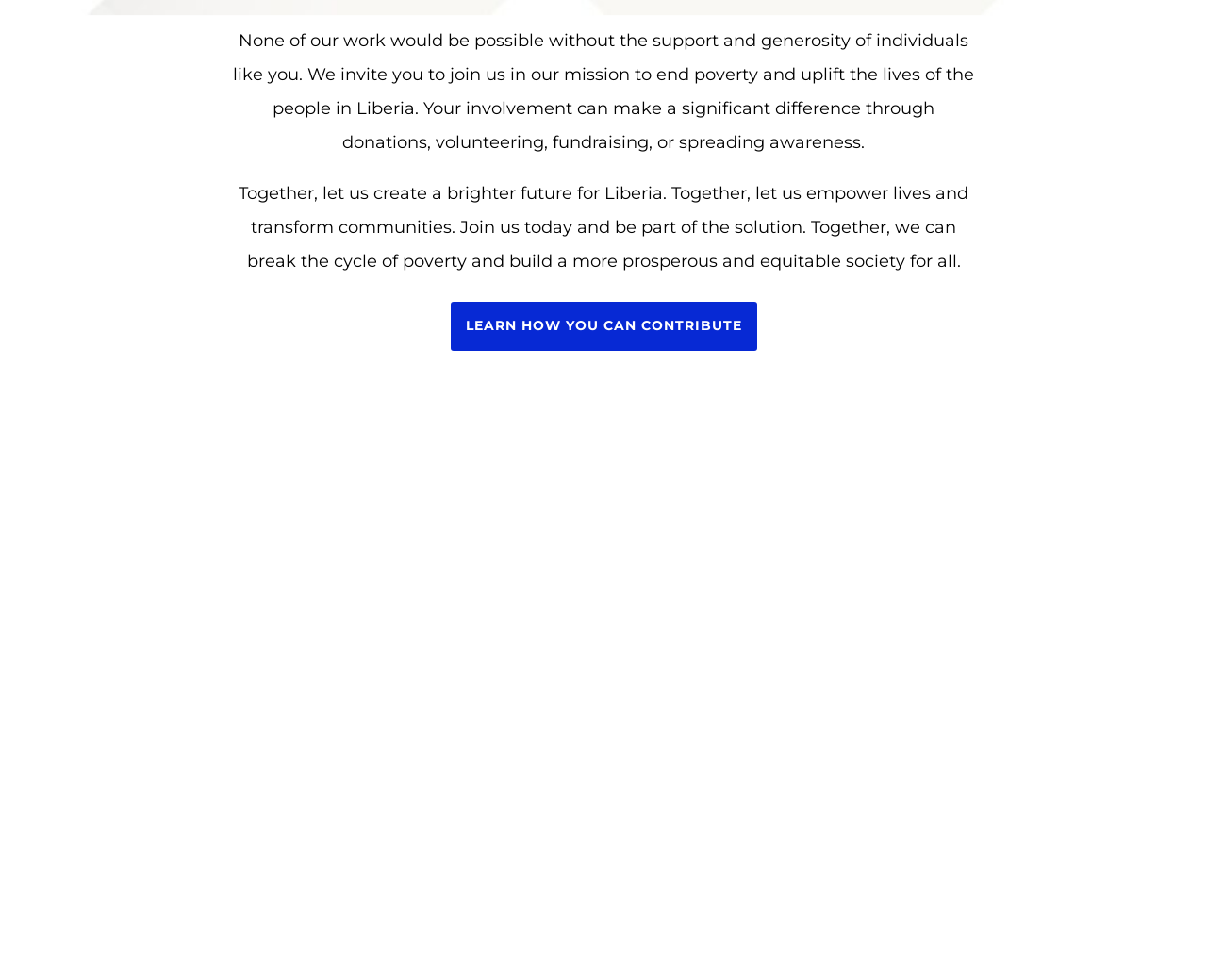Identify and provide the bounding box coordinates of the UI element described: "Terms Of Use". The coordinates should be formatted as [left, top, right, bottom], with each number being a float between 0 and 1.

[0.739, 0.691, 0.823, 0.709]